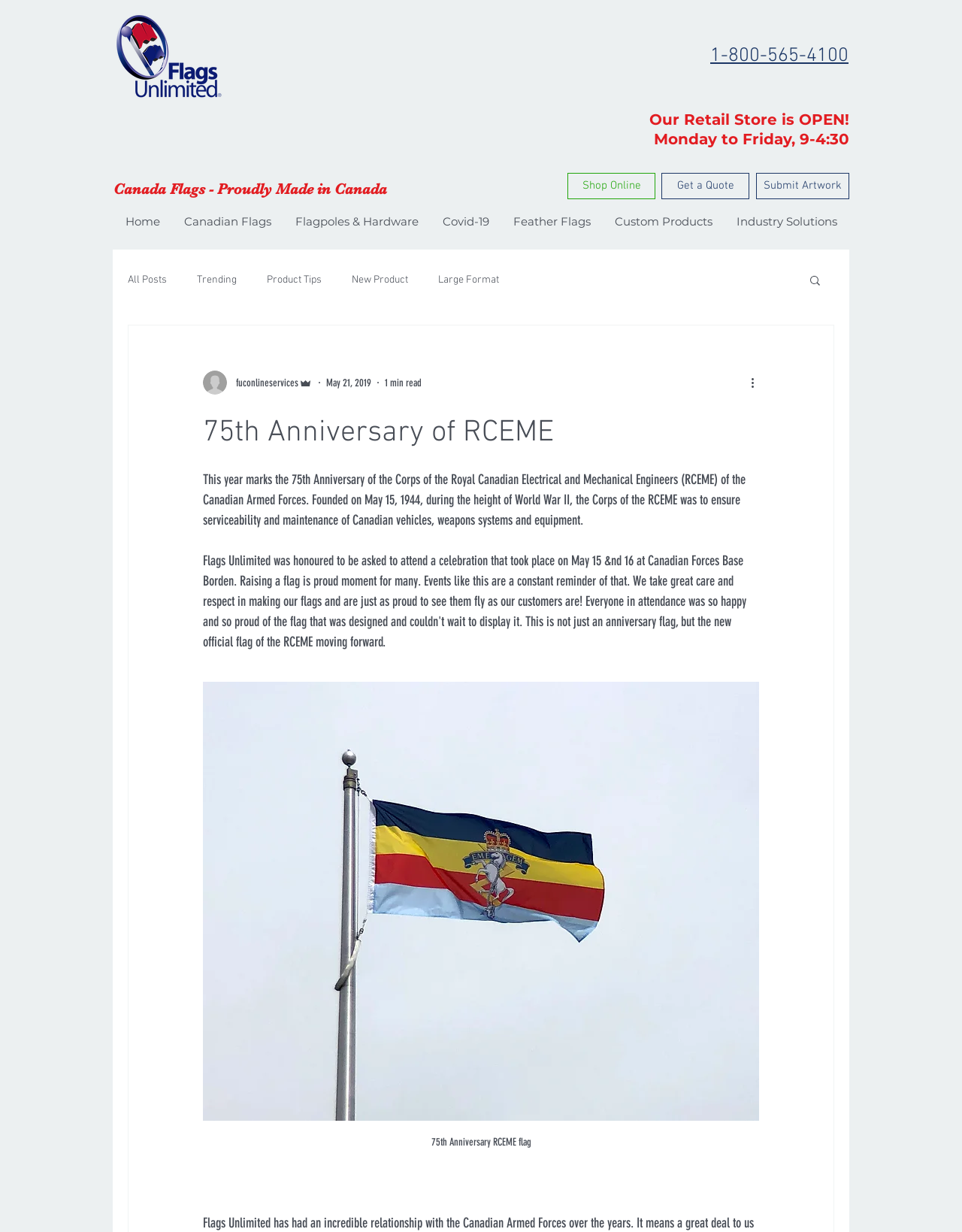Provide a thorough and detailed response to the question by examining the image: 
What is the phone number to call?

I found the phone number by looking at the heading element that contains the text '1-800-565-4100', which is likely a contact number.